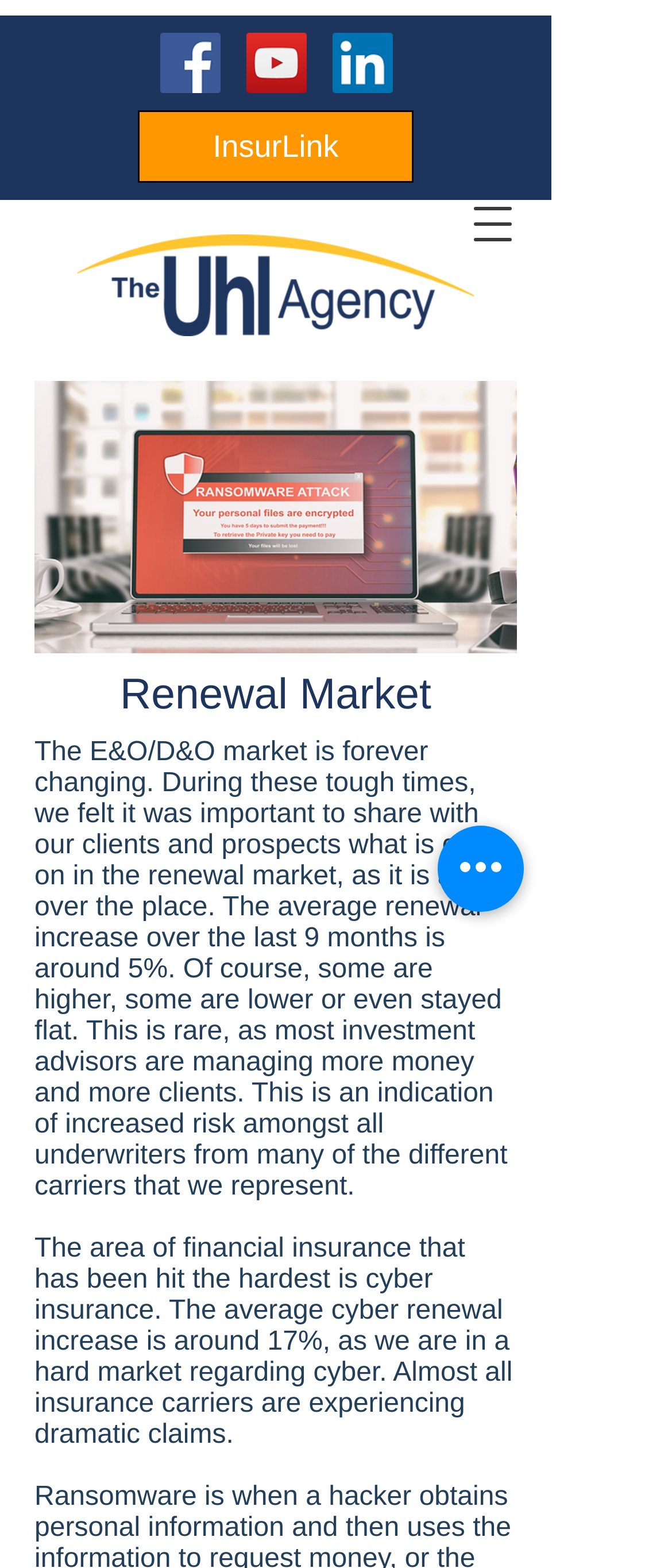What is the average renewal increase over the last 9 months?
Please give a detailed and elaborate answer to the question.

According to the webpage content, the average renewal increase over the last 9 months is around 5%, as mentioned in the paragraph discussing the current state of the E&O/D&O market.